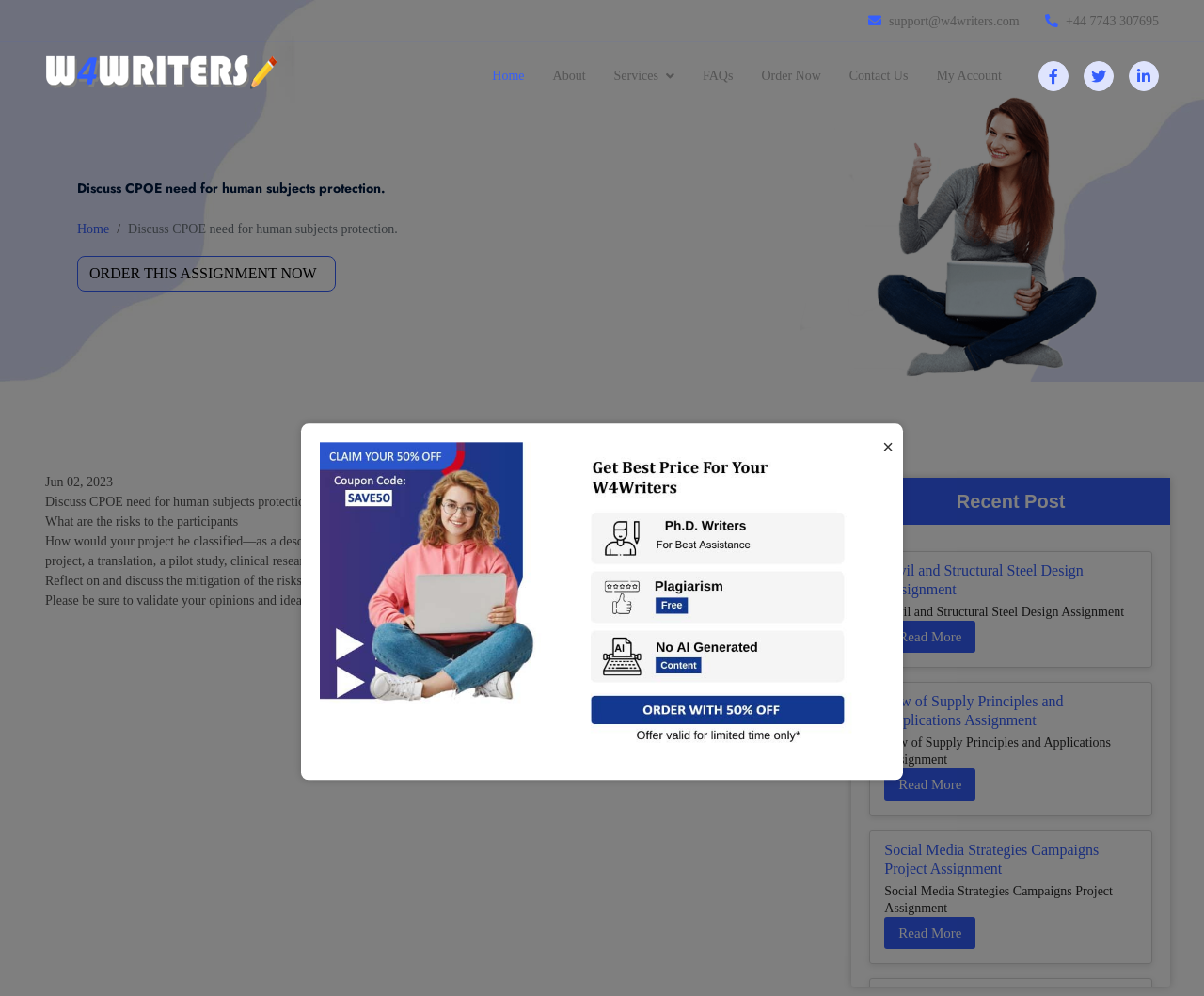Please identify the bounding box coordinates of the clickable region that I should interact with to perform the following instruction: "Click the 'Civil and Structural Steel Design Assignment' link". The coordinates should be expressed as four float numbers between 0 and 1, i.e., [left, top, right, bottom].

[0.735, 0.564, 0.9, 0.599]